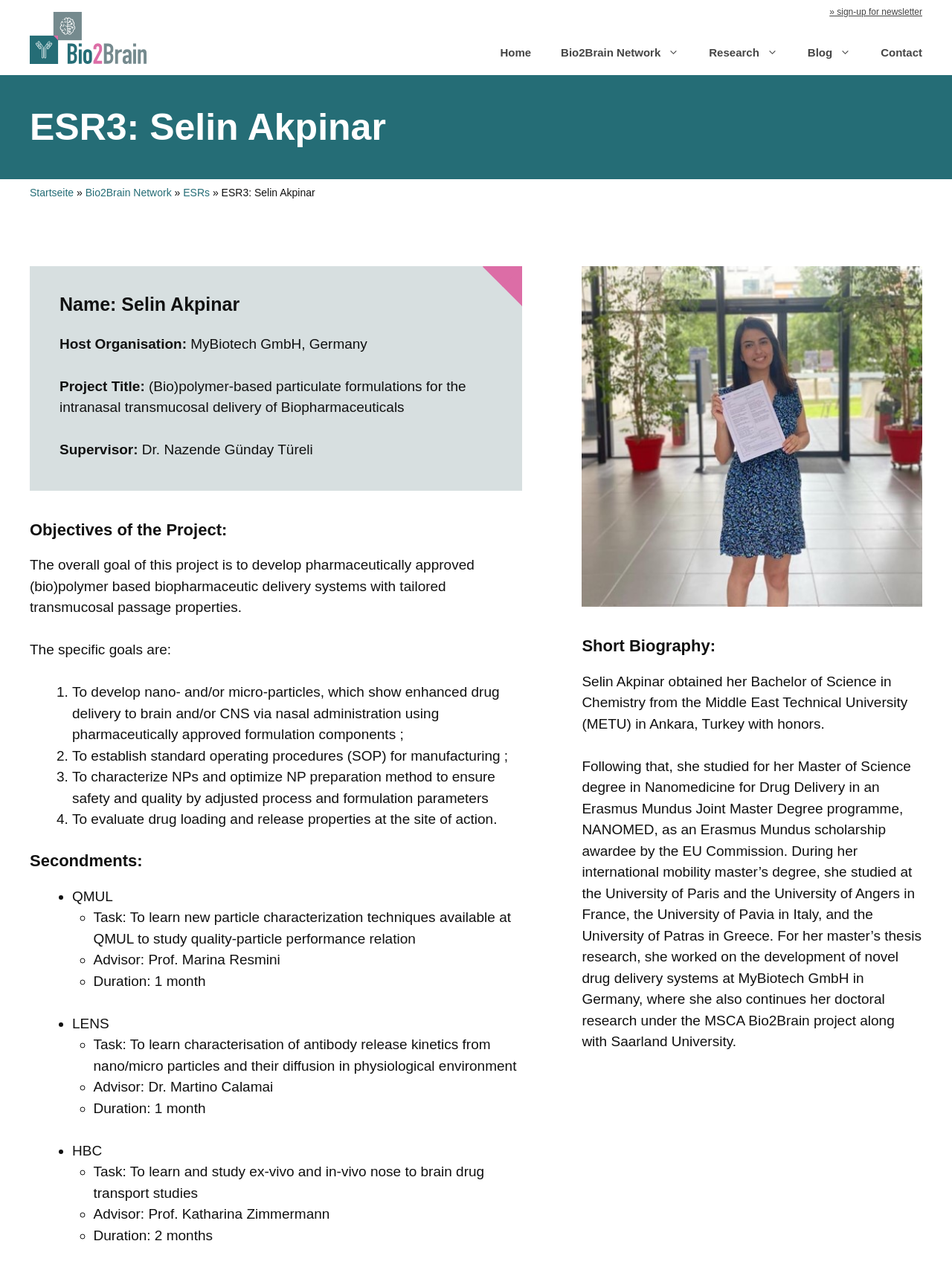Please identify the bounding box coordinates of the area that needs to be clicked to fulfill the following instruction: "Click on the 'Contact' link."

[0.909, 0.024, 0.984, 0.059]